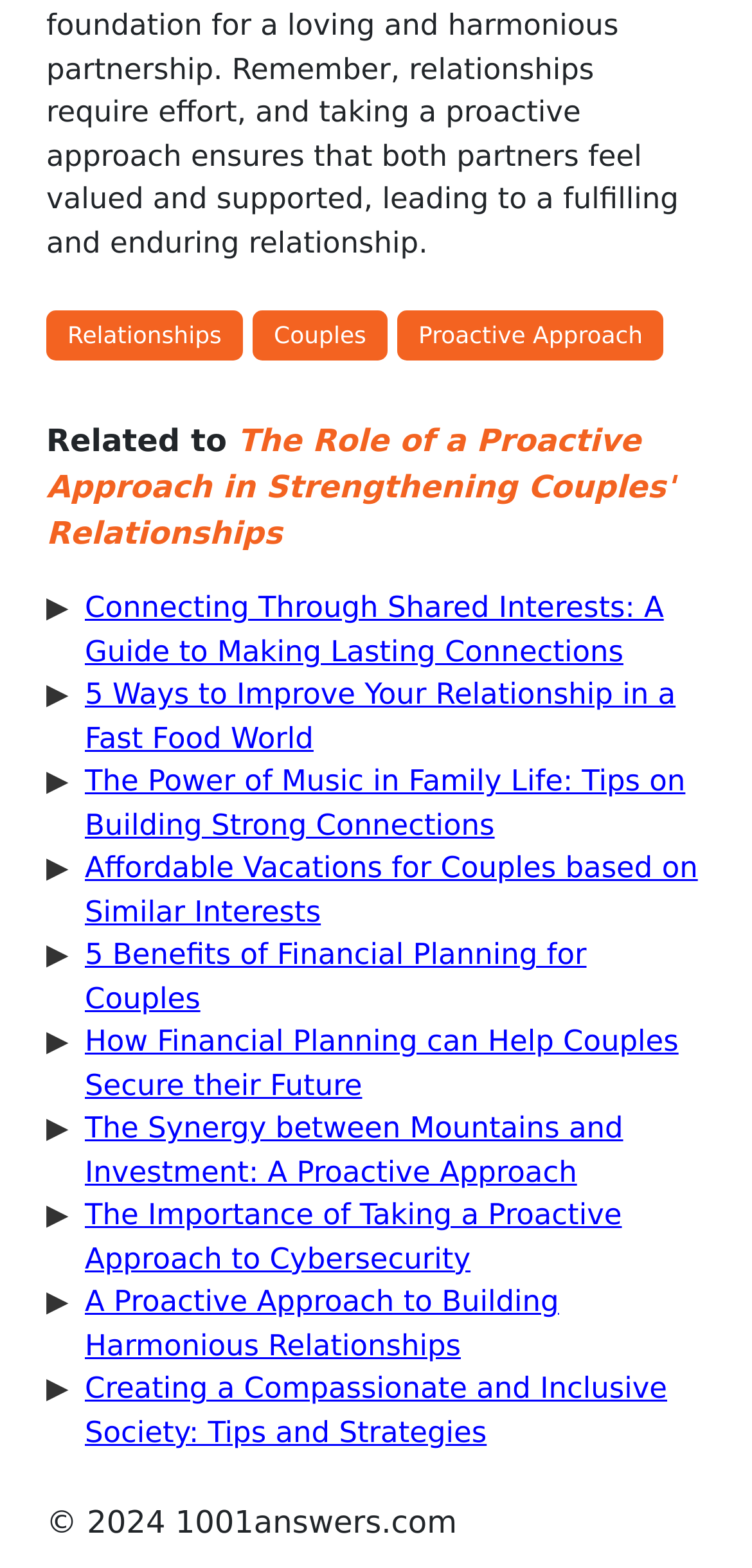Determine the bounding box coordinates of the UI element described below. Use the format (top-left x, top-left y, bottom-right x, bottom-right y) with floating point numbers between 0 and 1: relationships

[0.062, 0.198, 0.323, 0.23]